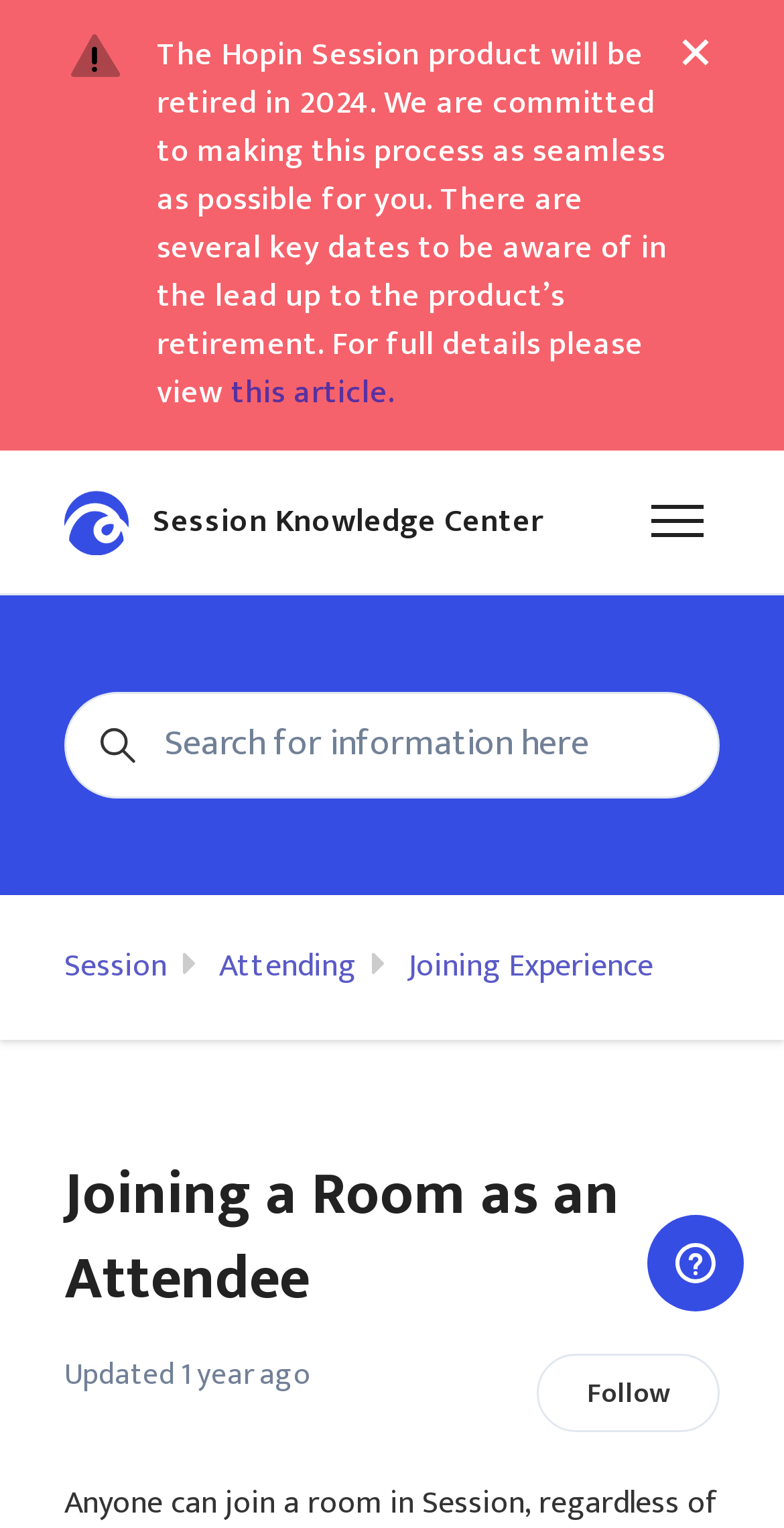Identify the bounding box for the UI element described as: "Attending". The coordinates should be four float numbers between 0 and 1, i.e., [left, top, right, bottom].

[0.279, 0.615, 0.454, 0.651]